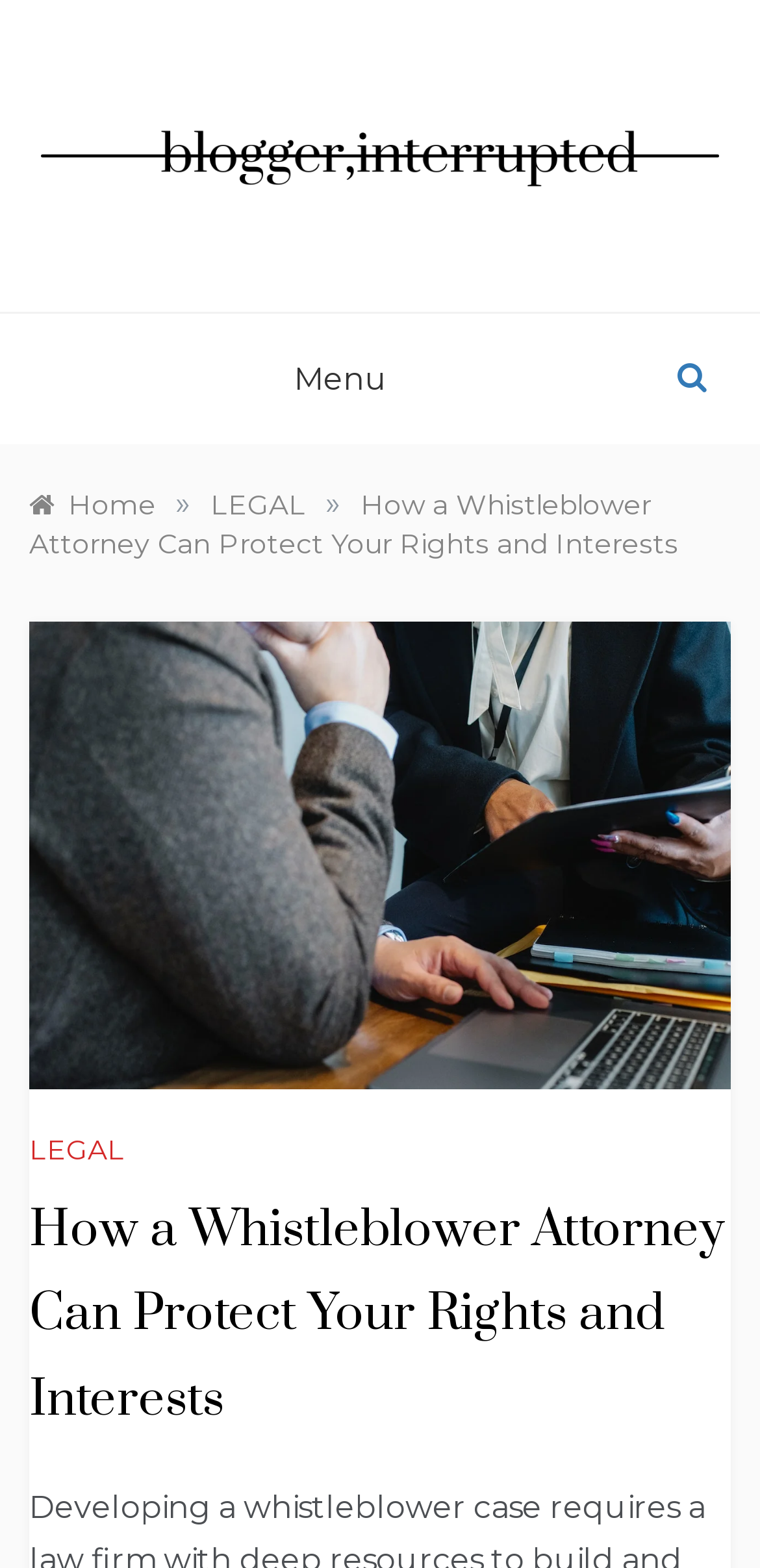Is there a menu button on the webpage?
Please provide a comprehensive answer based on the visual information in the image.

I found a button element with the text 'Menu' in the top-right corner of the webpage, which indicates the presence of a menu button.